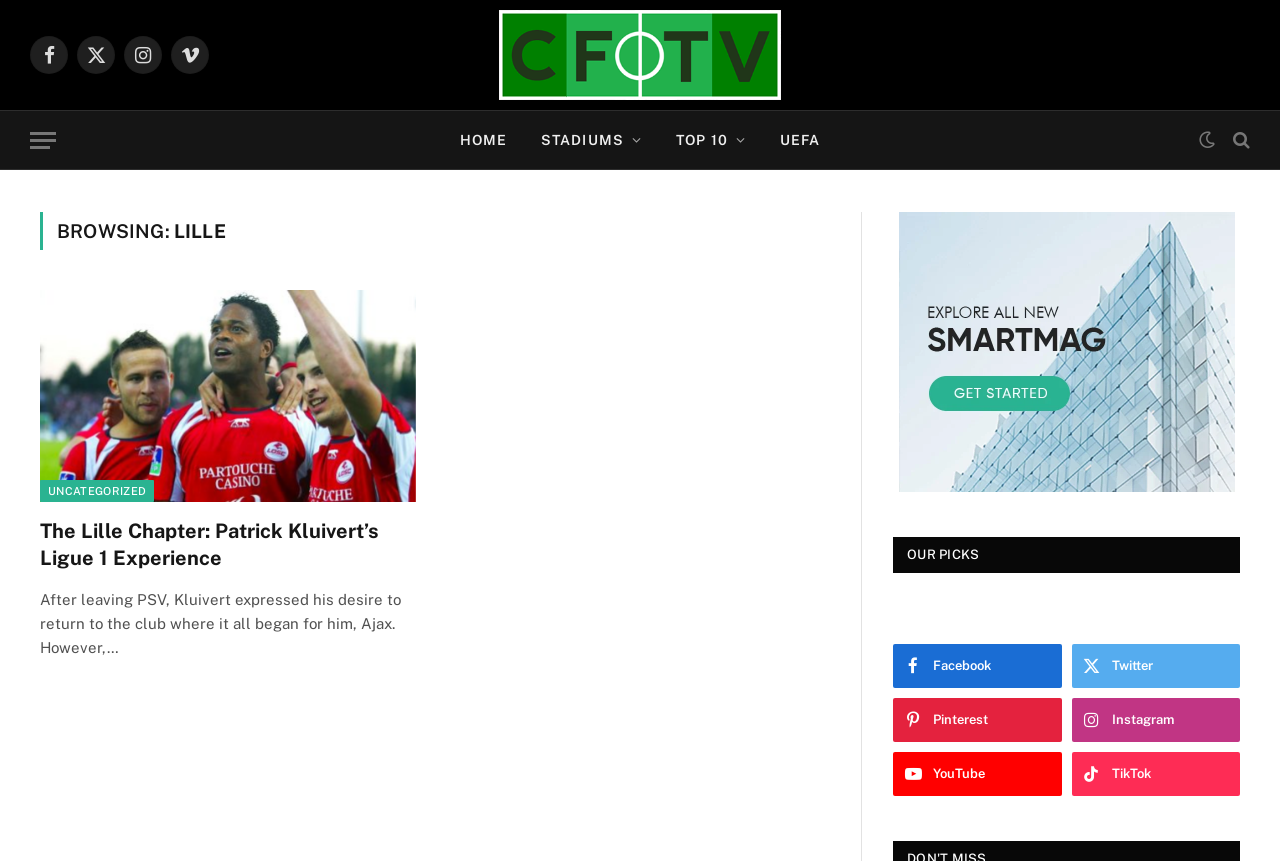Locate the bounding box coordinates of the element that should be clicked to execute the following instruction: "Go to HOME page".

[0.346, 0.129, 0.409, 0.196]